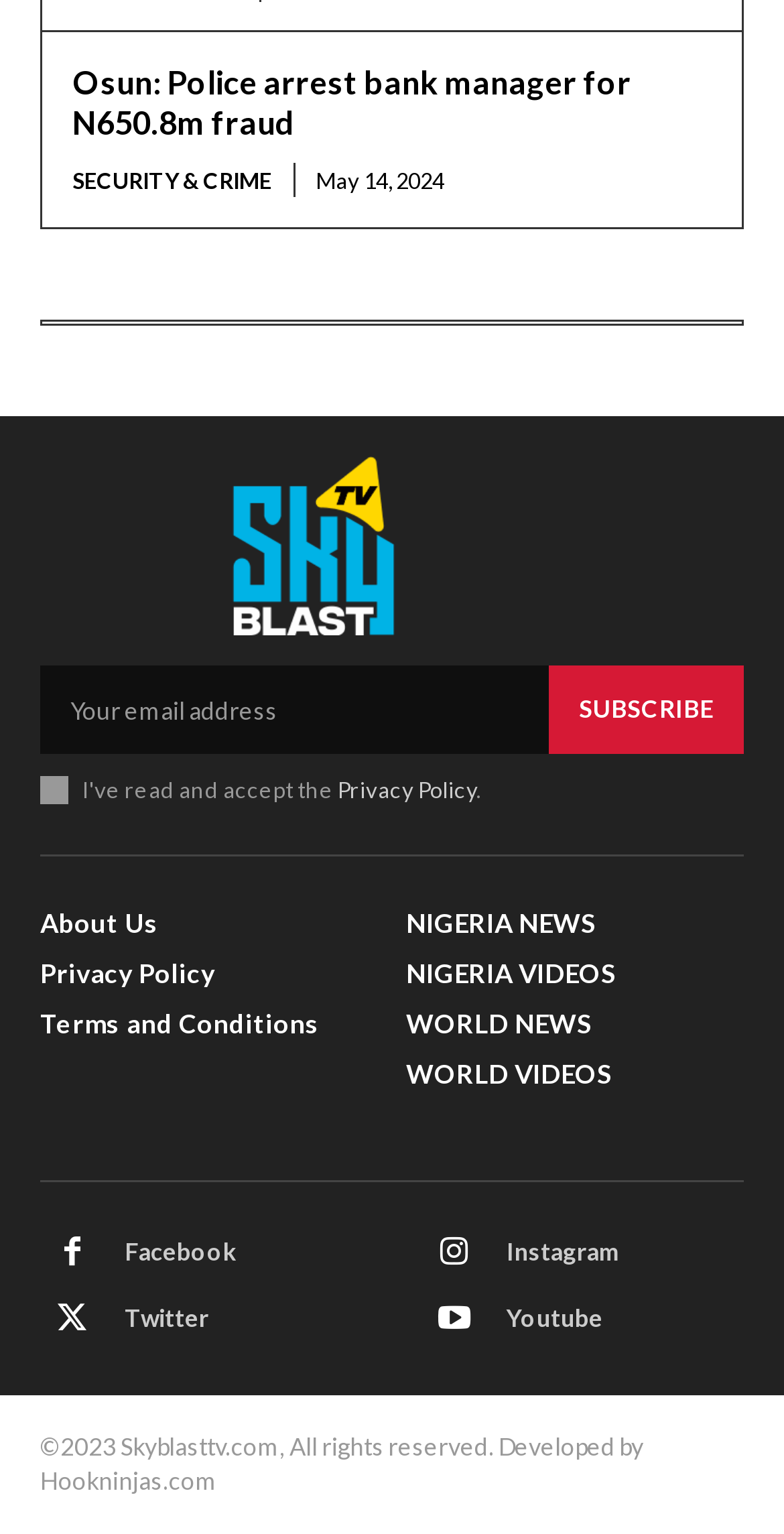Use a single word or phrase to answer the following:
What is the name of the website?

Skyblasttv.com